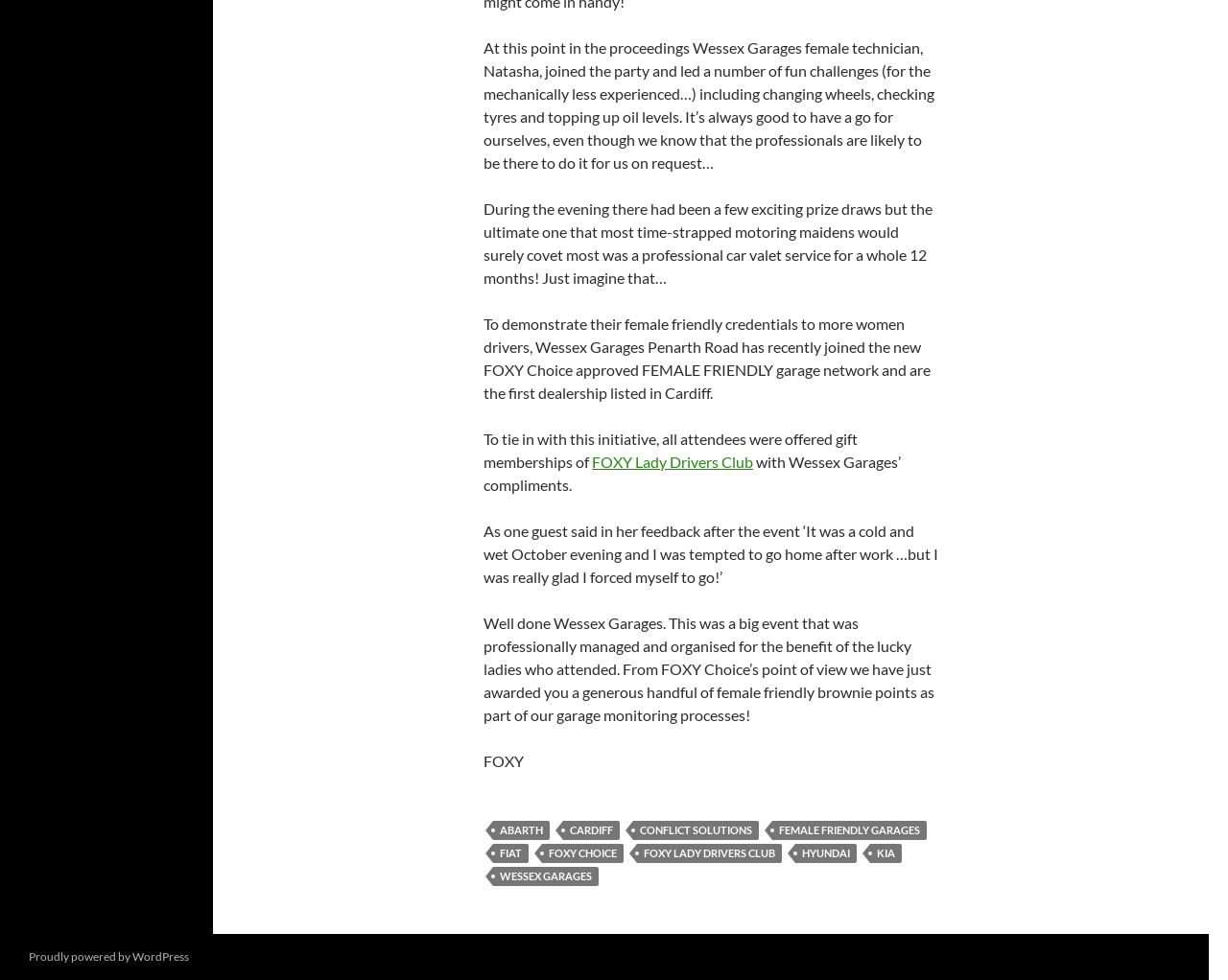What is the duration of the professional car valet service prize?
Answer the question in a detailed and comprehensive manner.

The text states that 'the ultimate one that most time-strapped motoring maidens would surely covet most was a professional car valet service for a whole 12 months!' This implies that the duration of the professional car valet service prize is 12 months.